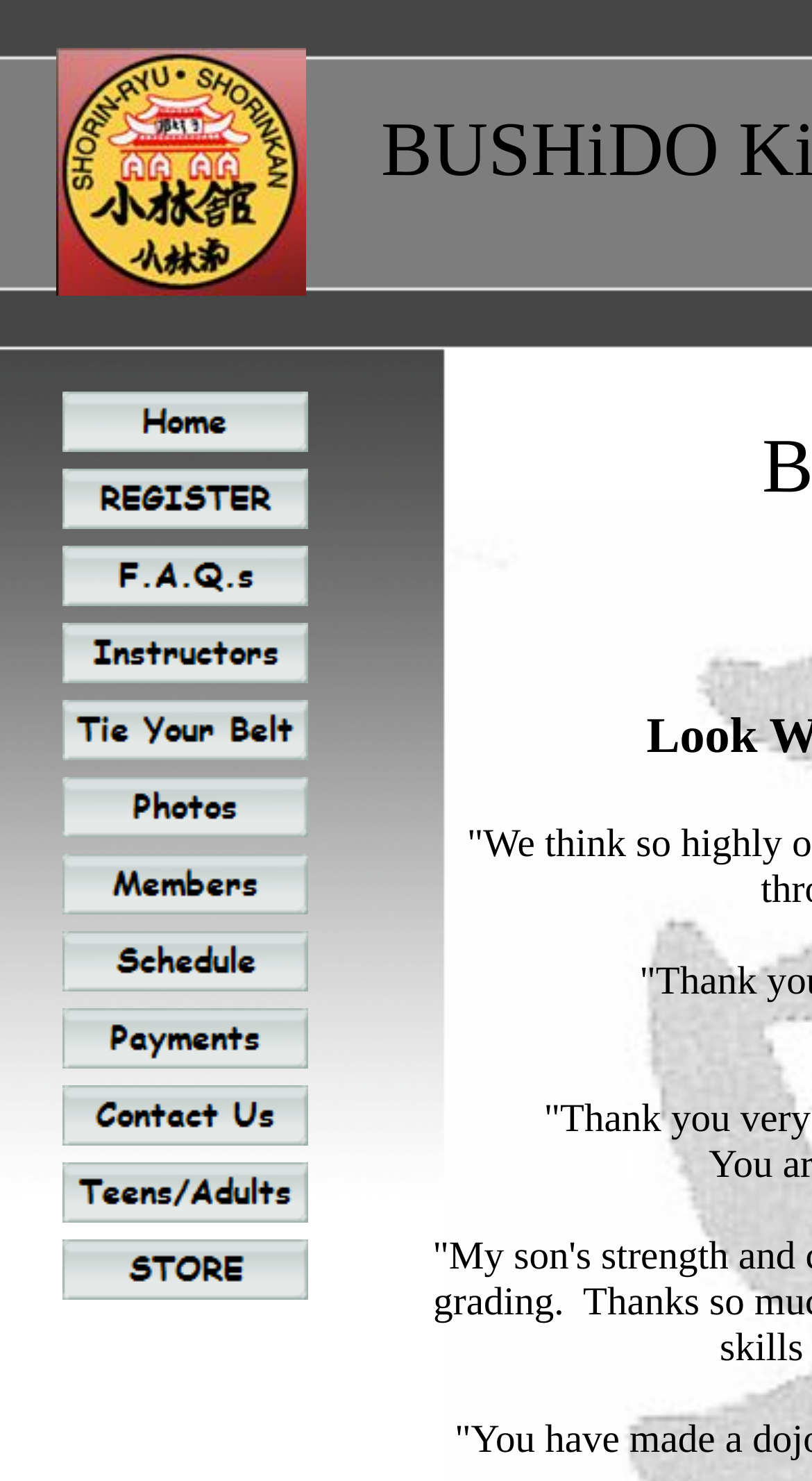How many navigation menu items are there?
Provide a detailed answer to the question using information from the image.

I counted the number of image elements with different text descriptions, which are likely to be navigation menu items. There are 16 such elements, each with a unique text description.